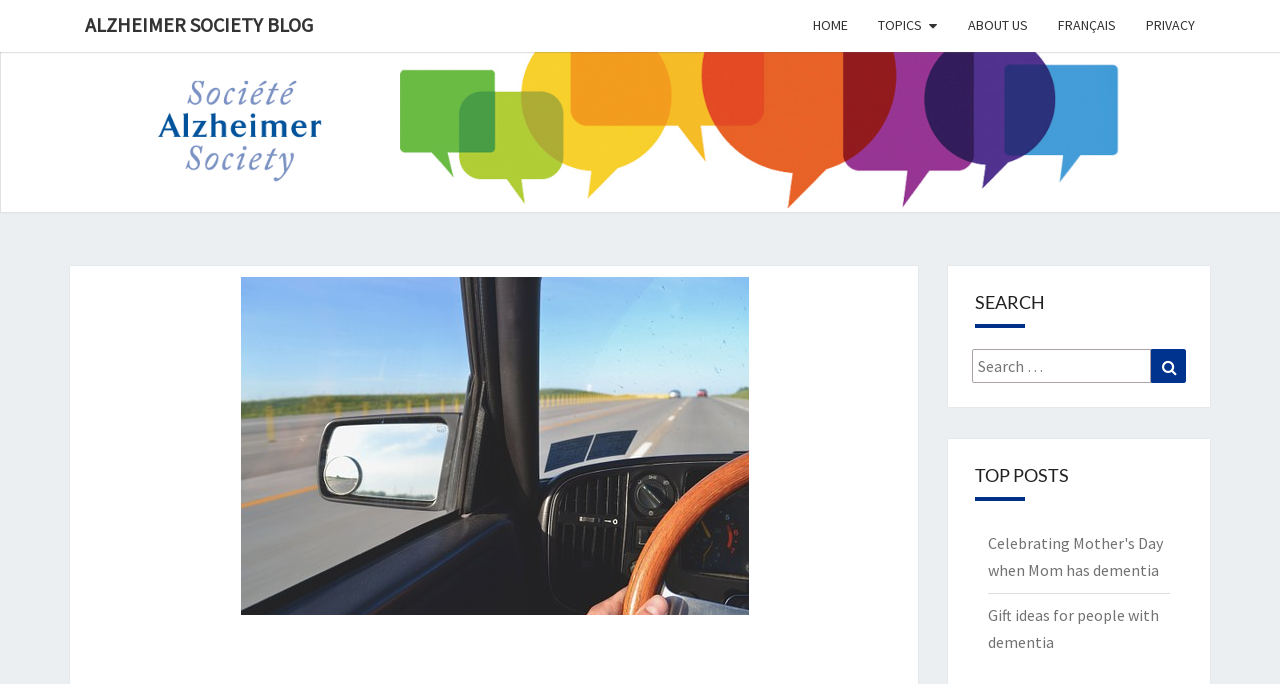What is the purpose of the search bar?
Using the image, respond with a single word or phrase.

To search the blog